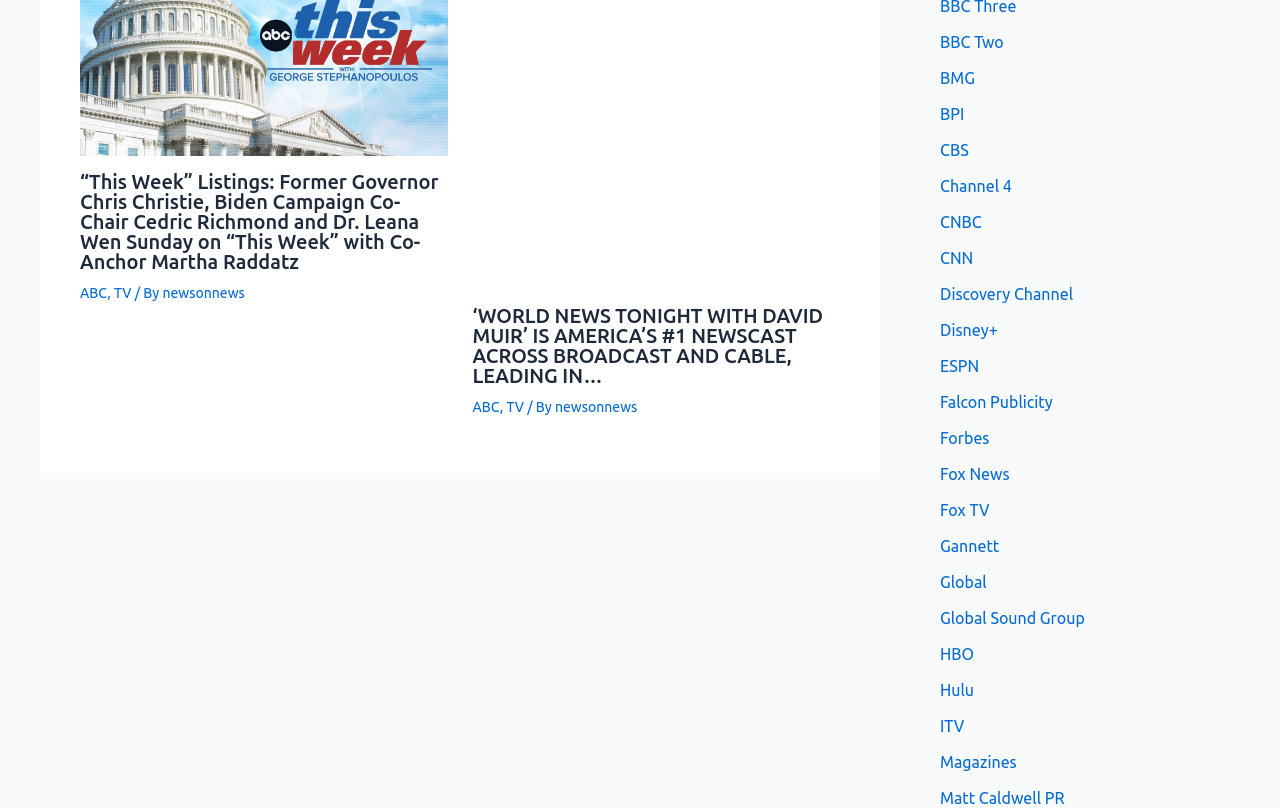With reference to the image, please provide a detailed answer to the following question: What is the purpose of the 'newsonnews' link?

The 'newsonnews' link is present in both the first and second headers, and is likely a link to a news website or section, indicating that its purpose is to provide news.